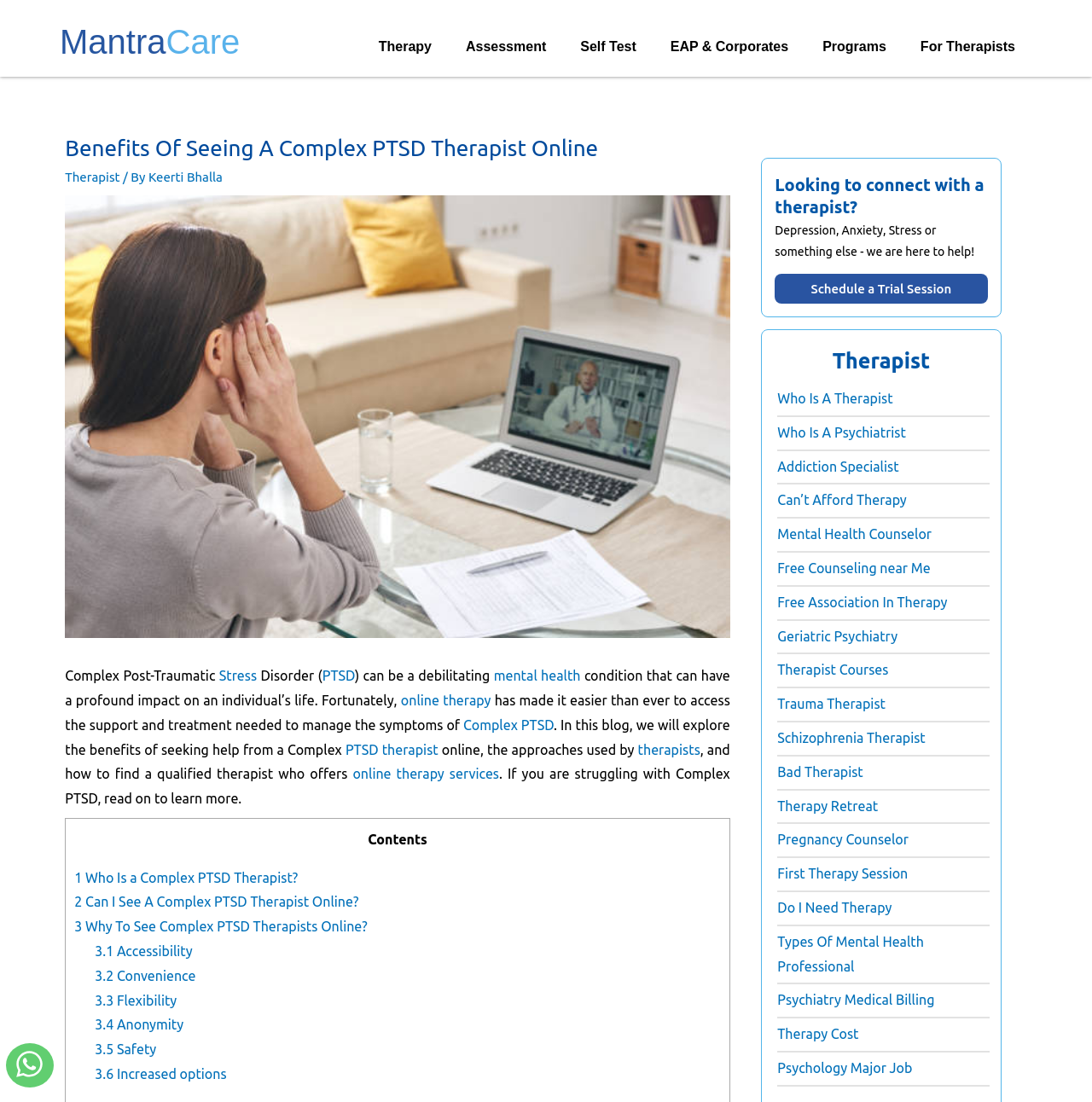Given the webpage screenshot, identify the bounding box of the UI element that matches this description: "Assessment".

[0.411, 0.024, 0.516, 0.06]